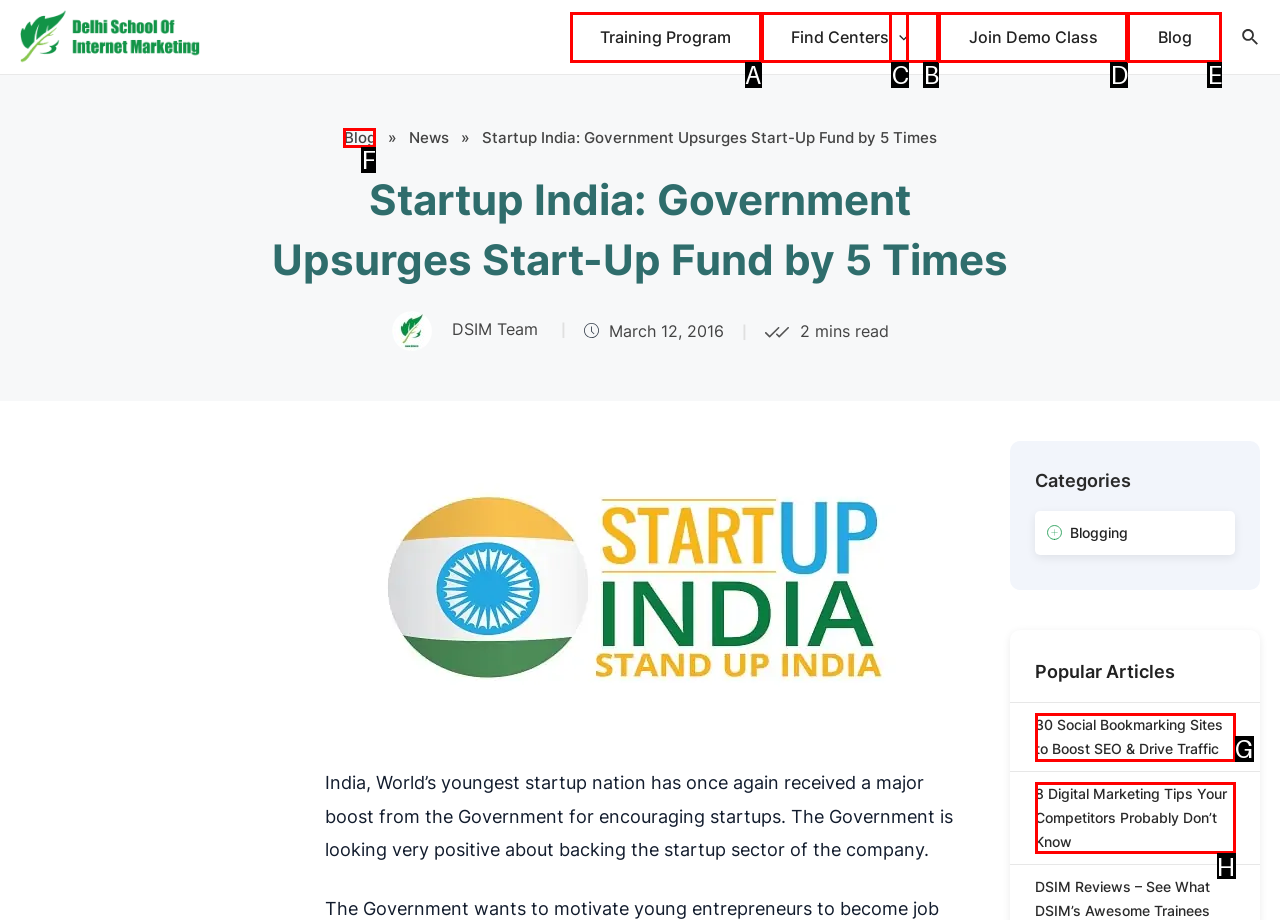Choose the HTML element to click for this instruction: Click the 'Sign Up' button Answer with the letter of the correct choice from the given options.

None